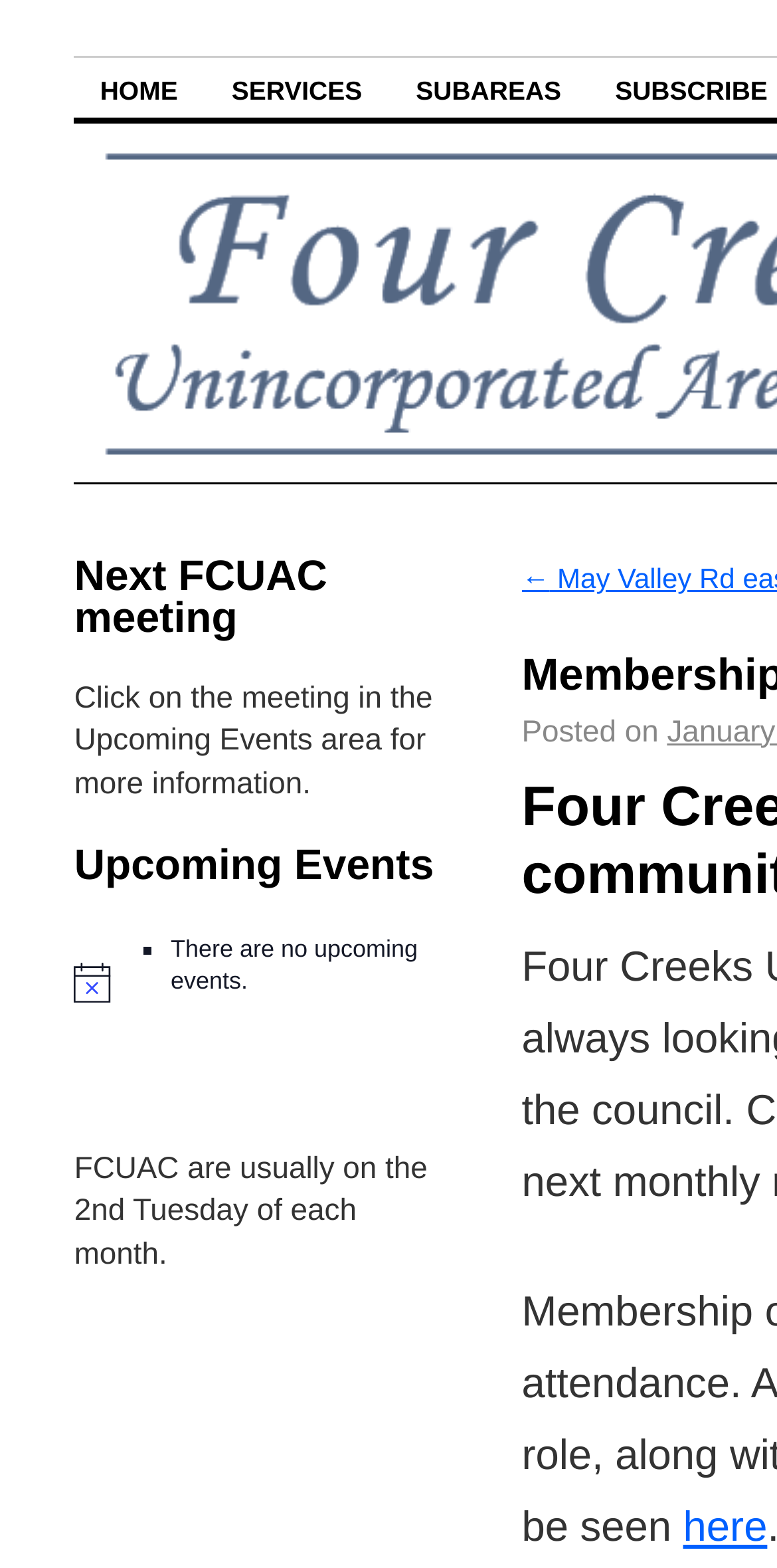Please respond to the question using a single word or phrase:
What is the position of the 'HOME' link?

Top left